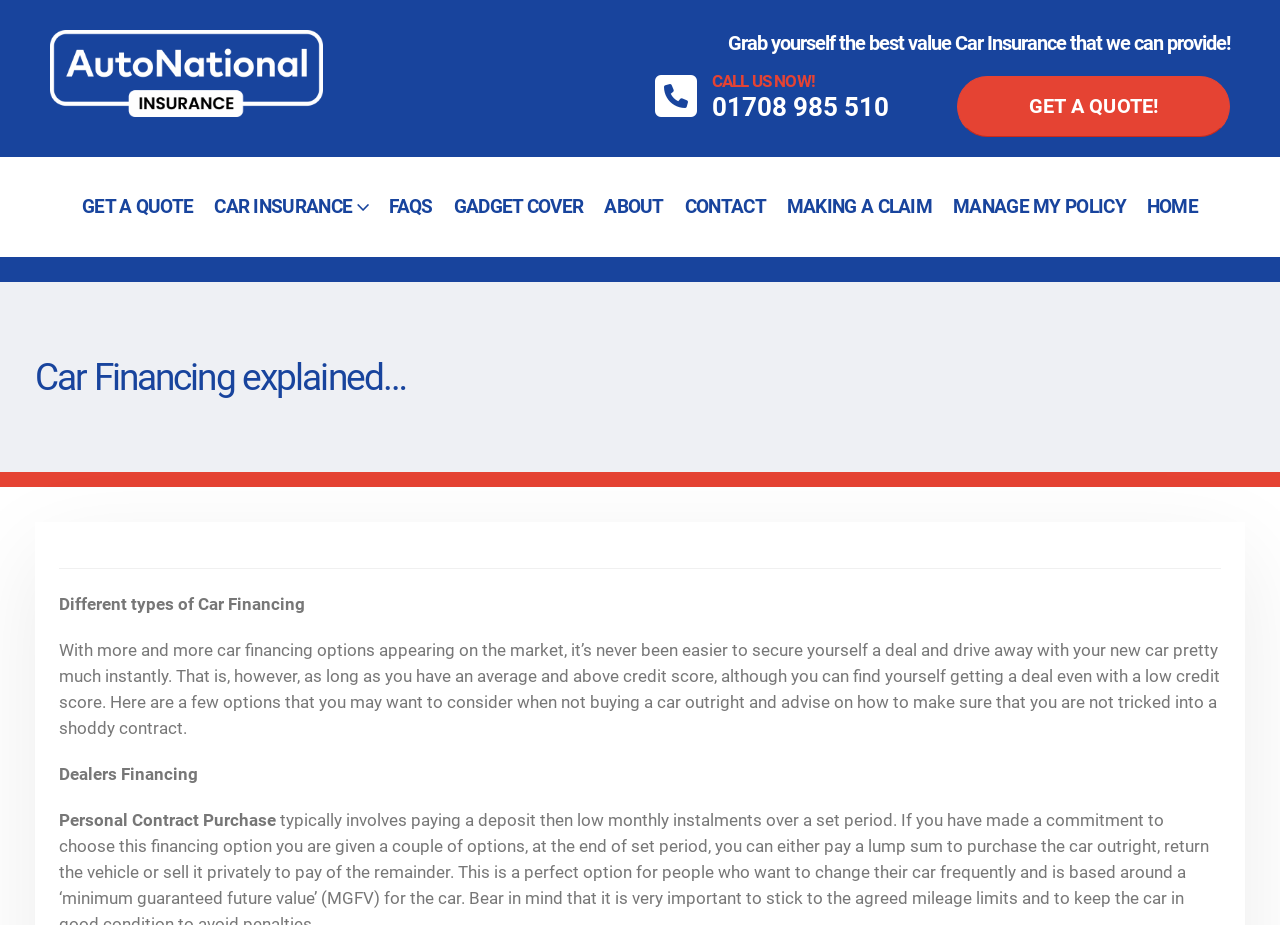What is the purpose of the webpage?
Please provide a comprehensive answer based on the information in the image.

The webpage is focused on explaining different types of car financing options, providing information on how to secure a deal and drive away with a new car, and advising on how to avoid shoddy contracts.